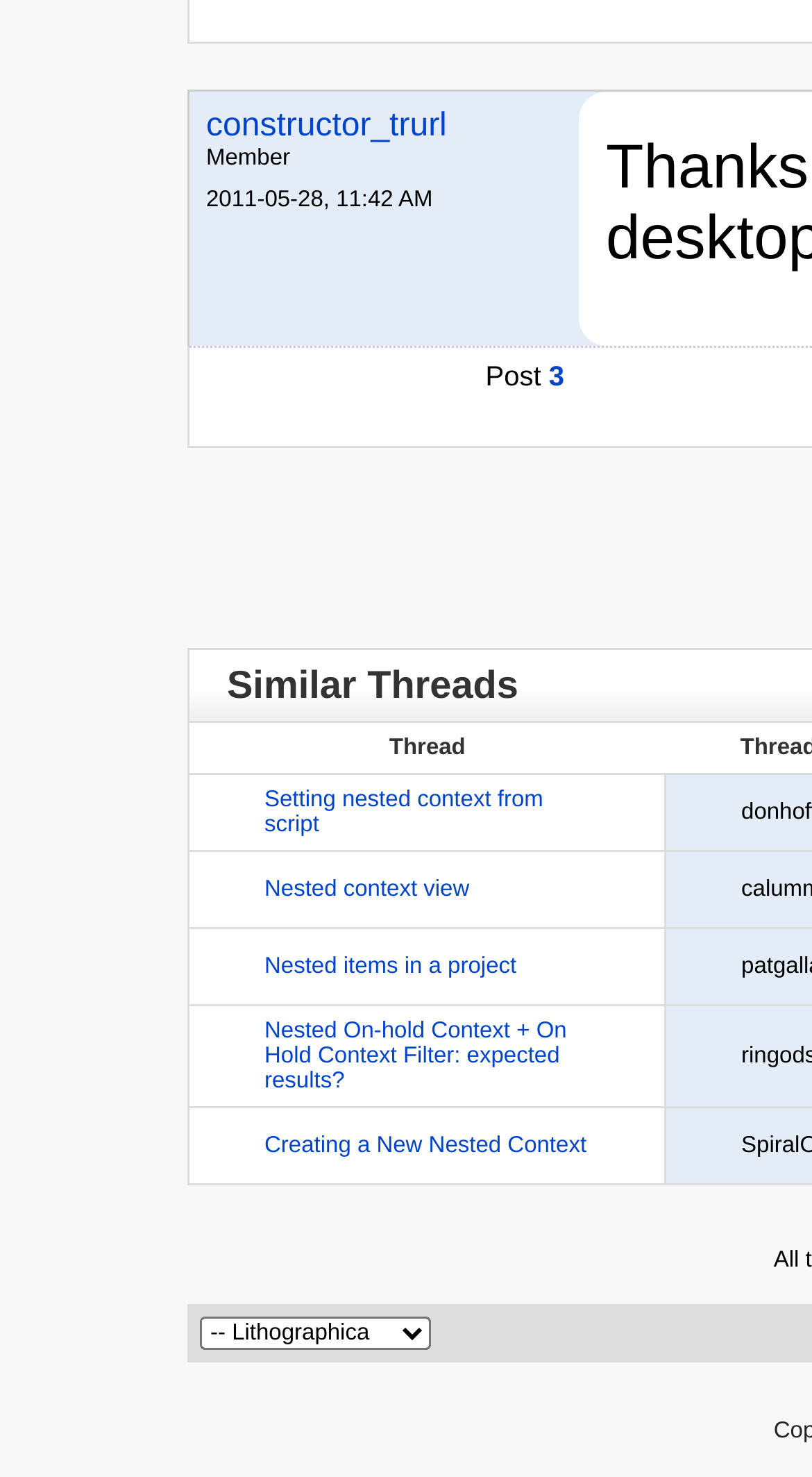Show the bounding box coordinates of the element that should be clicked to complete the task: "Read about 'Creating a New Nested Context'".

[0.326, 0.767, 0.722, 0.784]